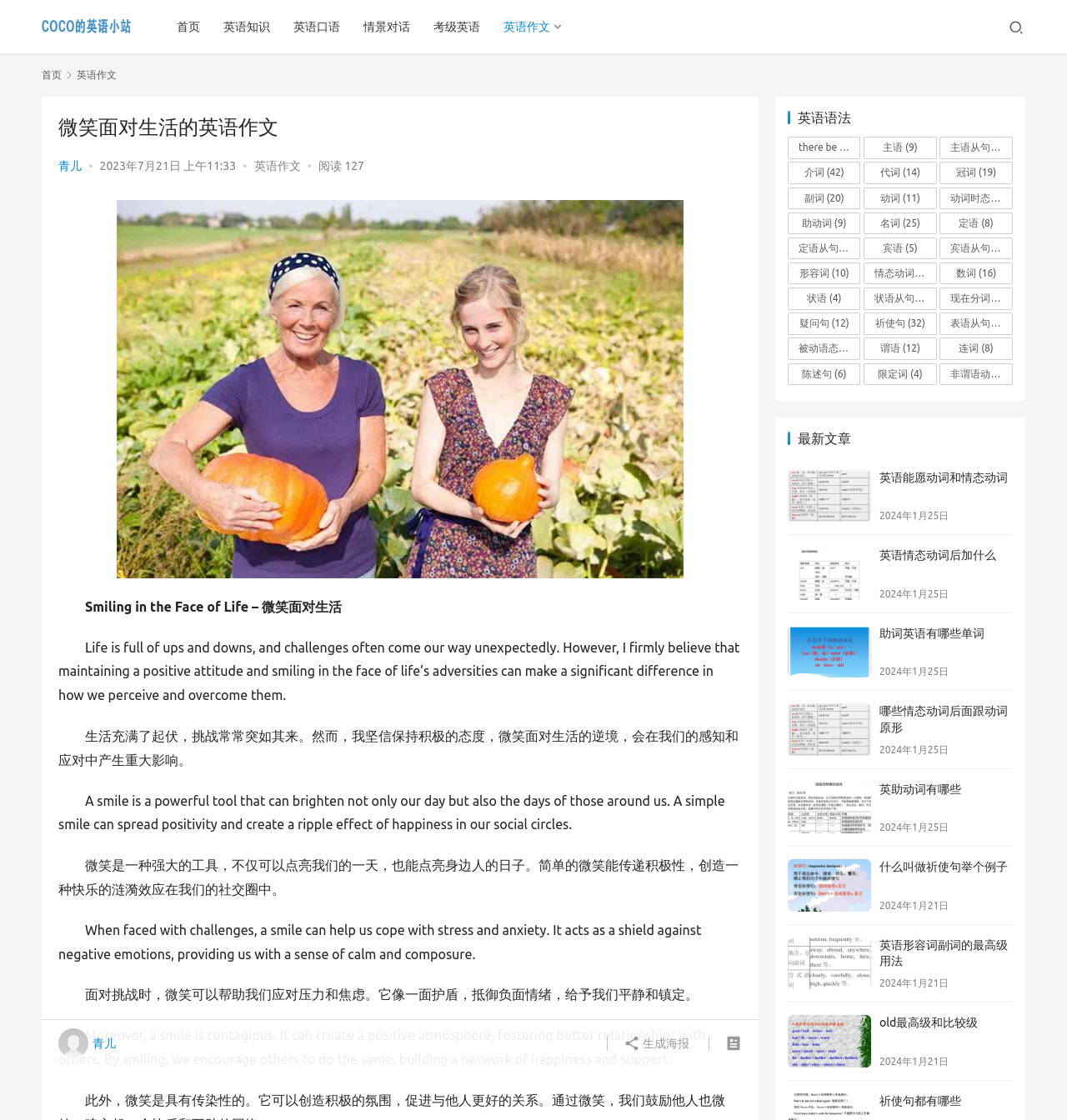Find the bounding box coordinates for the element that must be clicked to complete the instruction: "read the article 'Smiling in the Face of Life – 微笑面对生活'". The coordinates should be four float numbers between 0 and 1, indicated as [left, top, right, bottom].

[0.055, 0.178, 0.695, 0.516]